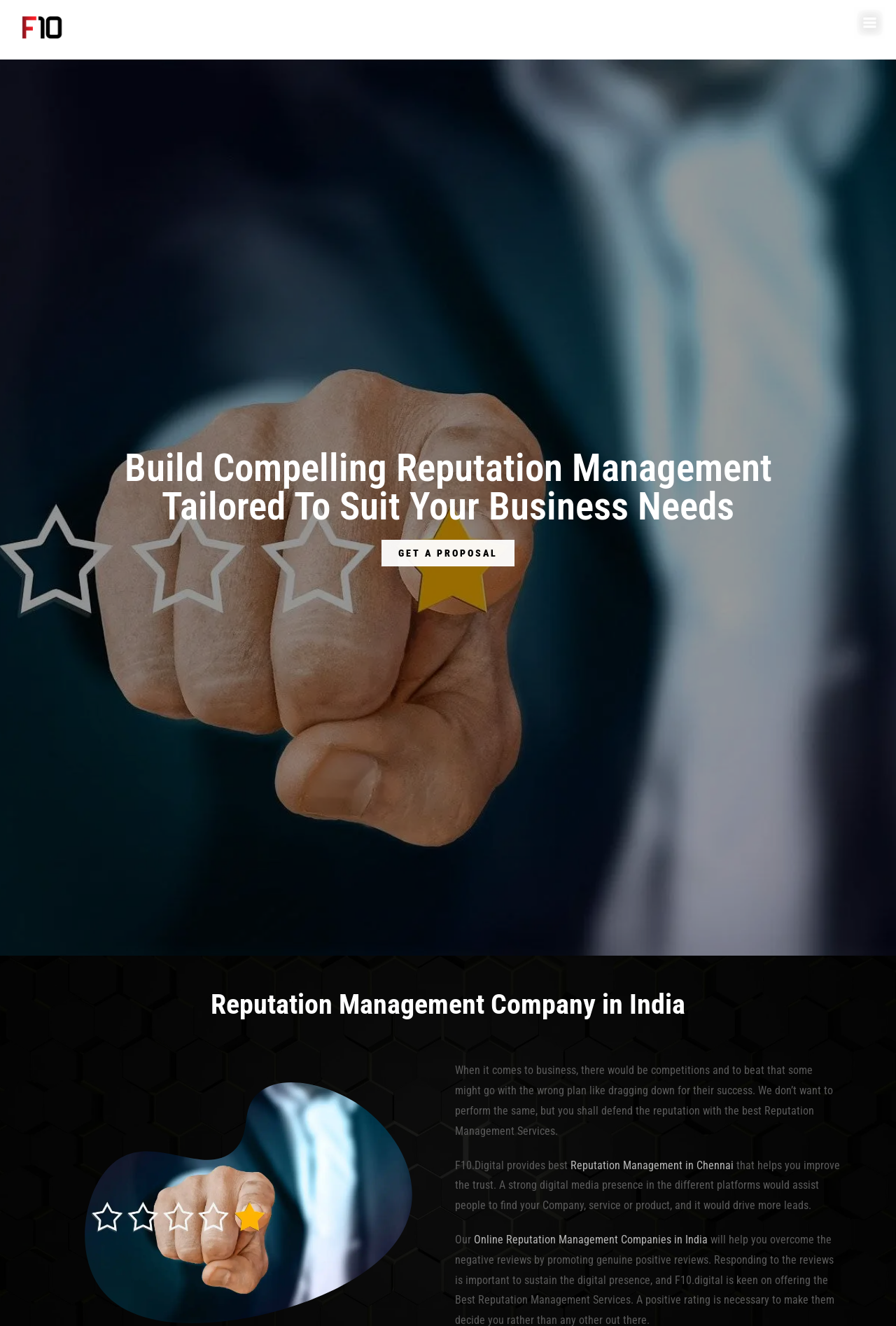What is the purpose of reputation management?
Based on the image content, provide your answer in one word or a short phrase.

To defend reputation